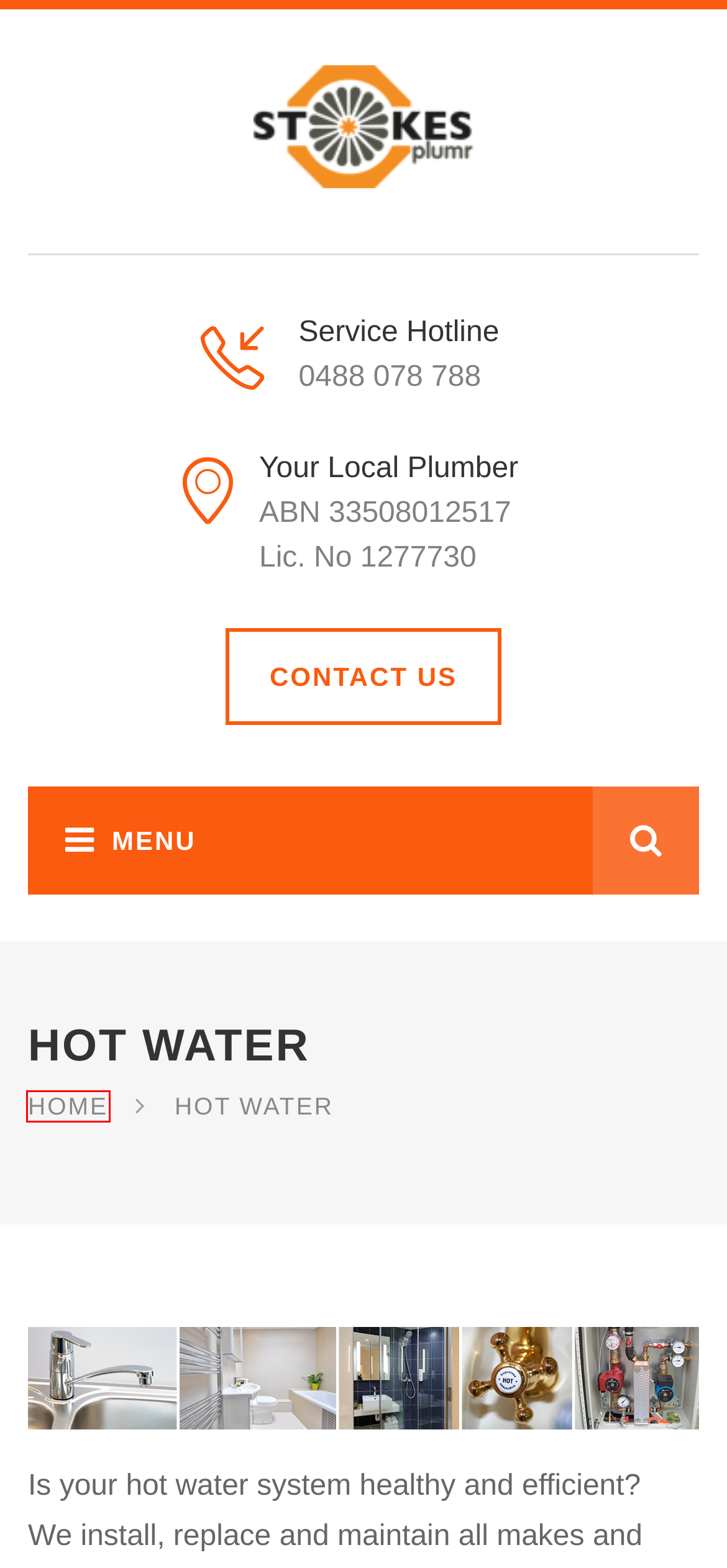After examining the screenshot of a webpage with a red bounding box, choose the most accurate webpage description that corresponds to the new page after clicking the element inside the red box. Here are the candidates:
A. Roof and gutter - Plumr
B. Commercial Maintenance - Plumr
C. Hot water systems - Plumr
D. Home - Plumr
E. Residential Maintenance - Plumr
F. LPG Systems - Plumr
G. Contact - Plumr
H. Gas - Plumr

D